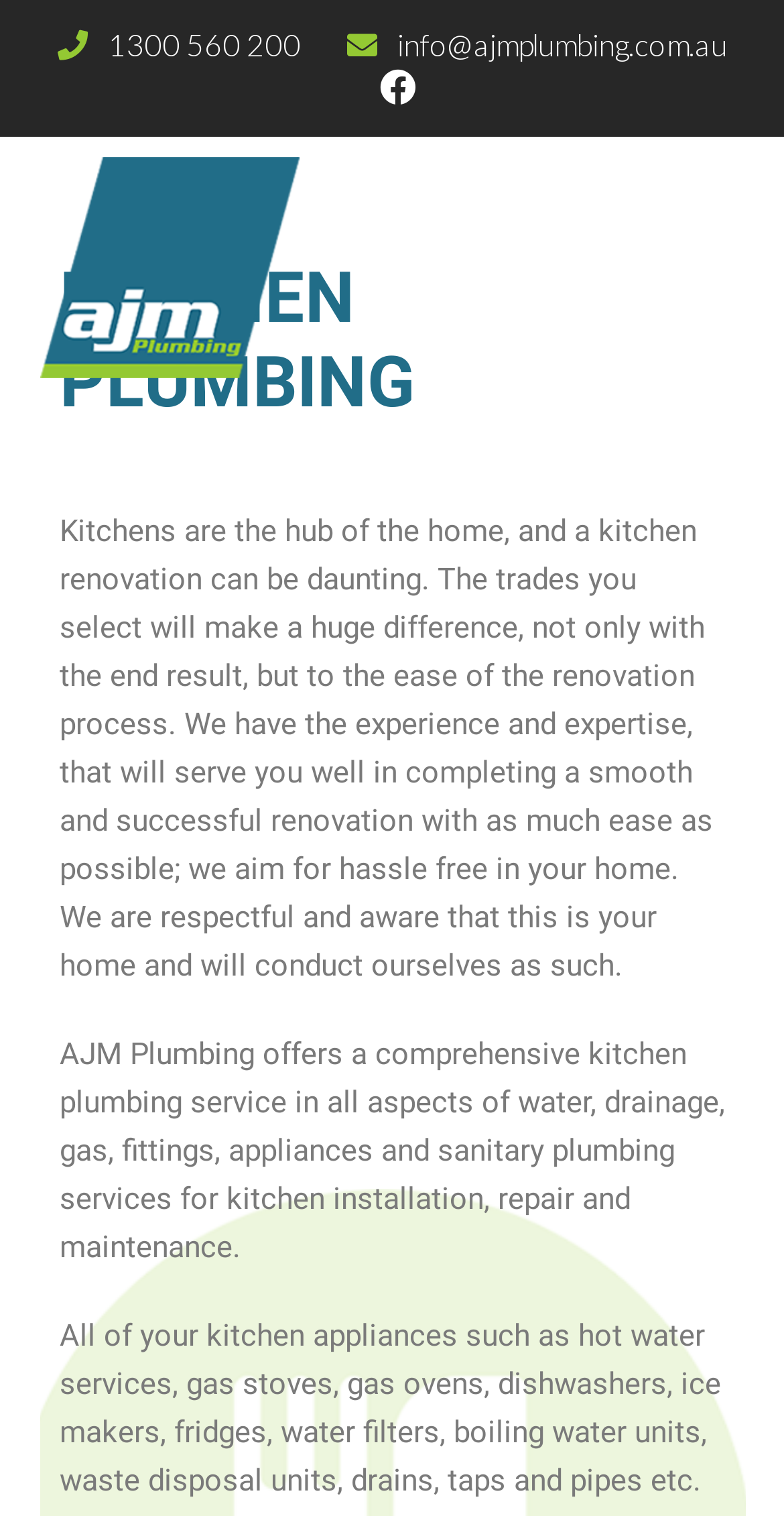Use a single word or phrase to answer the question: What aspects of kitchen plumbing does AJM Plumbing offer services for?

Water, drainage, gas, fittings, appliances, sanitary plumbing